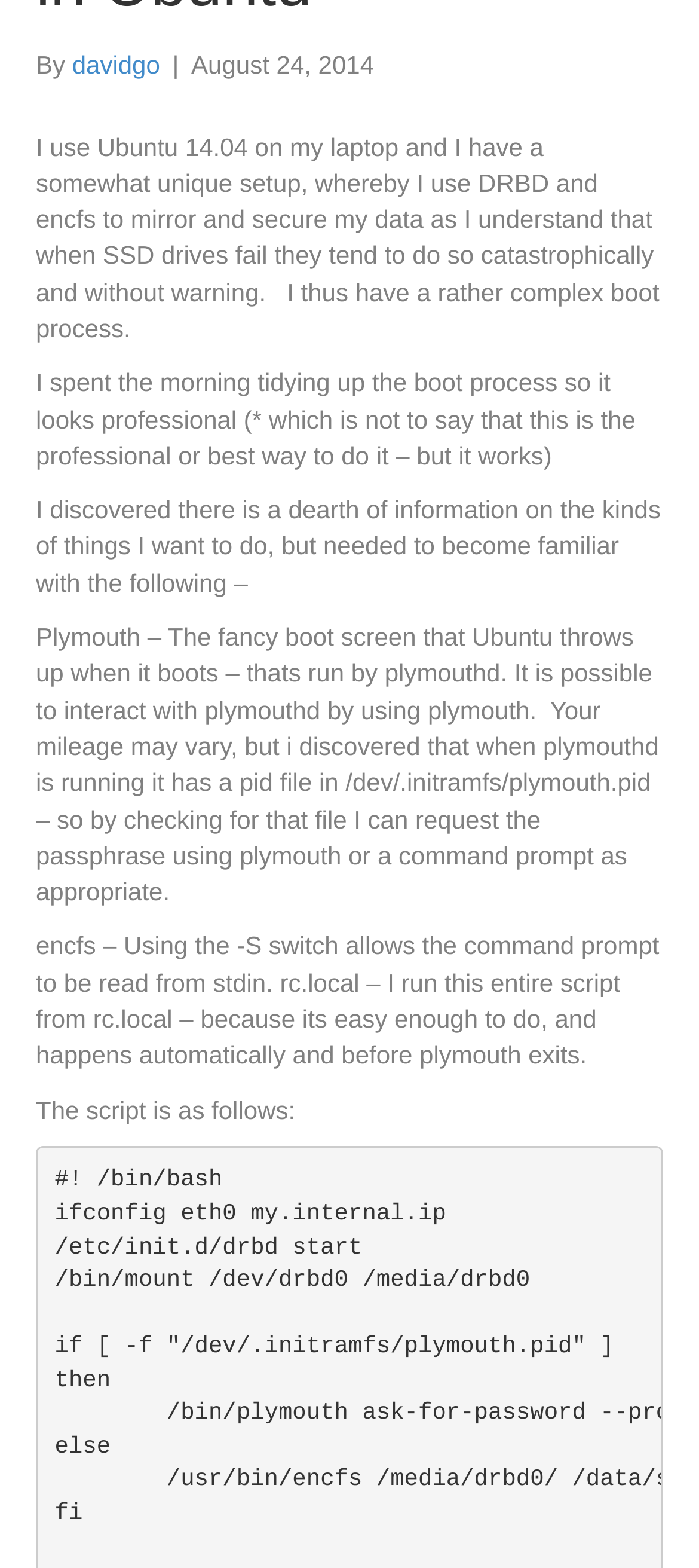Find the bounding box coordinates for the HTML element specified by: "davidgo".

[0.103, 0.032, 0.229, 0.051]